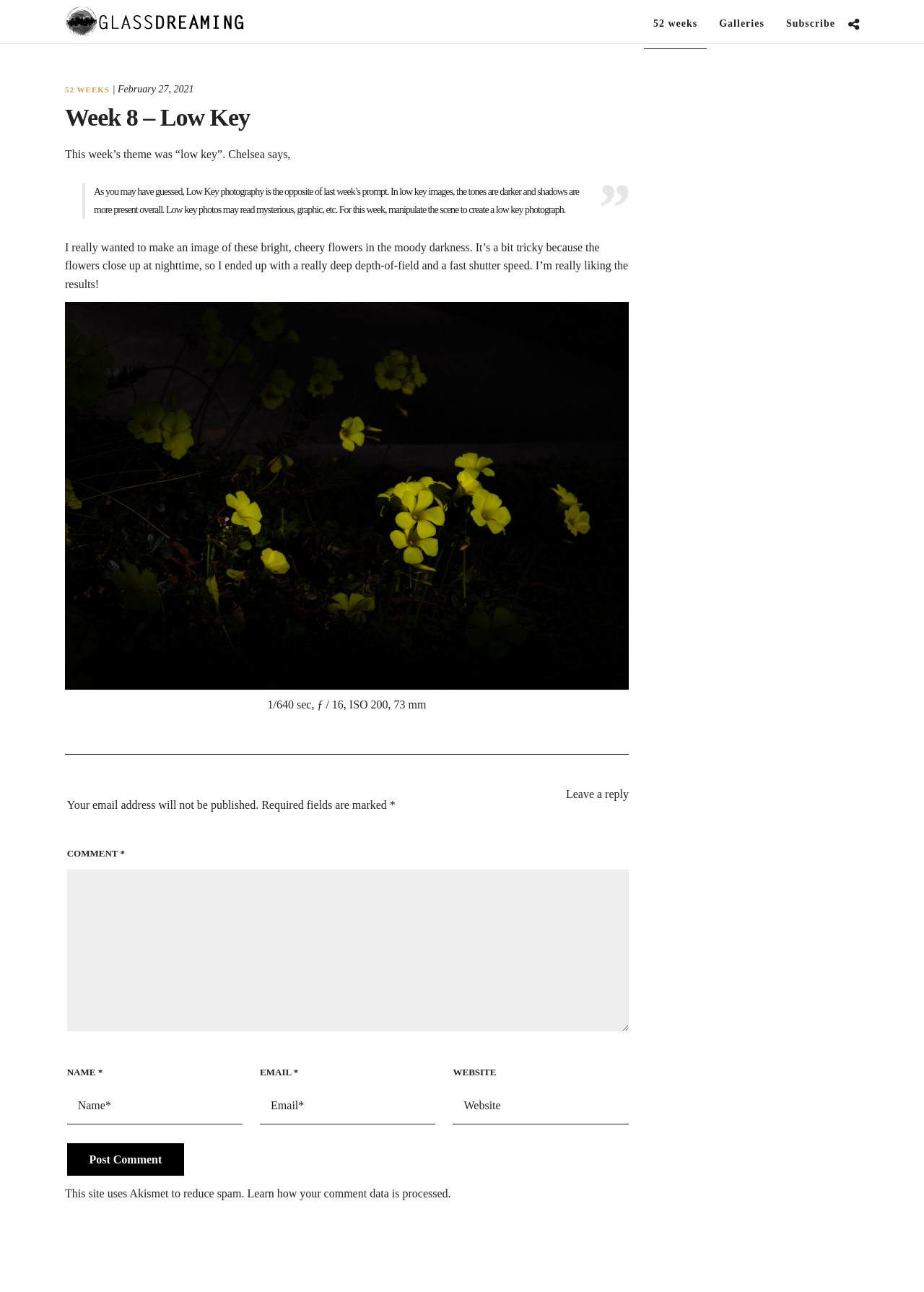Identify the bounding box coordinates for the element you need to click to achieve the following task: "Click the link to GlassDreaming". The coordinates must be four float values ranging from 0 to 1, formatted as [left, top, right, bottom].

[0.07, 0.0, 0.266, 0.034]